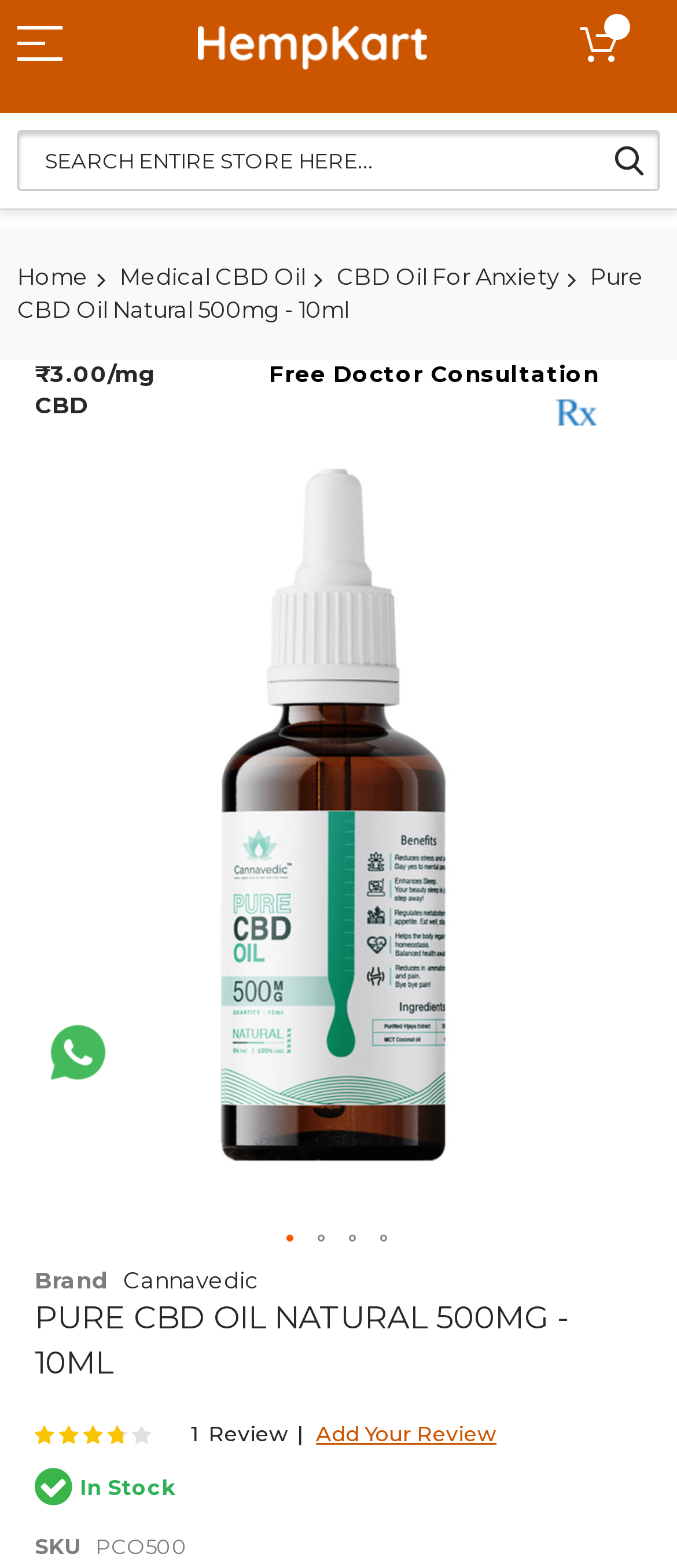What is the brand of the CBD oil?
Using the image, answer in one word or phrase.

Cannavedic